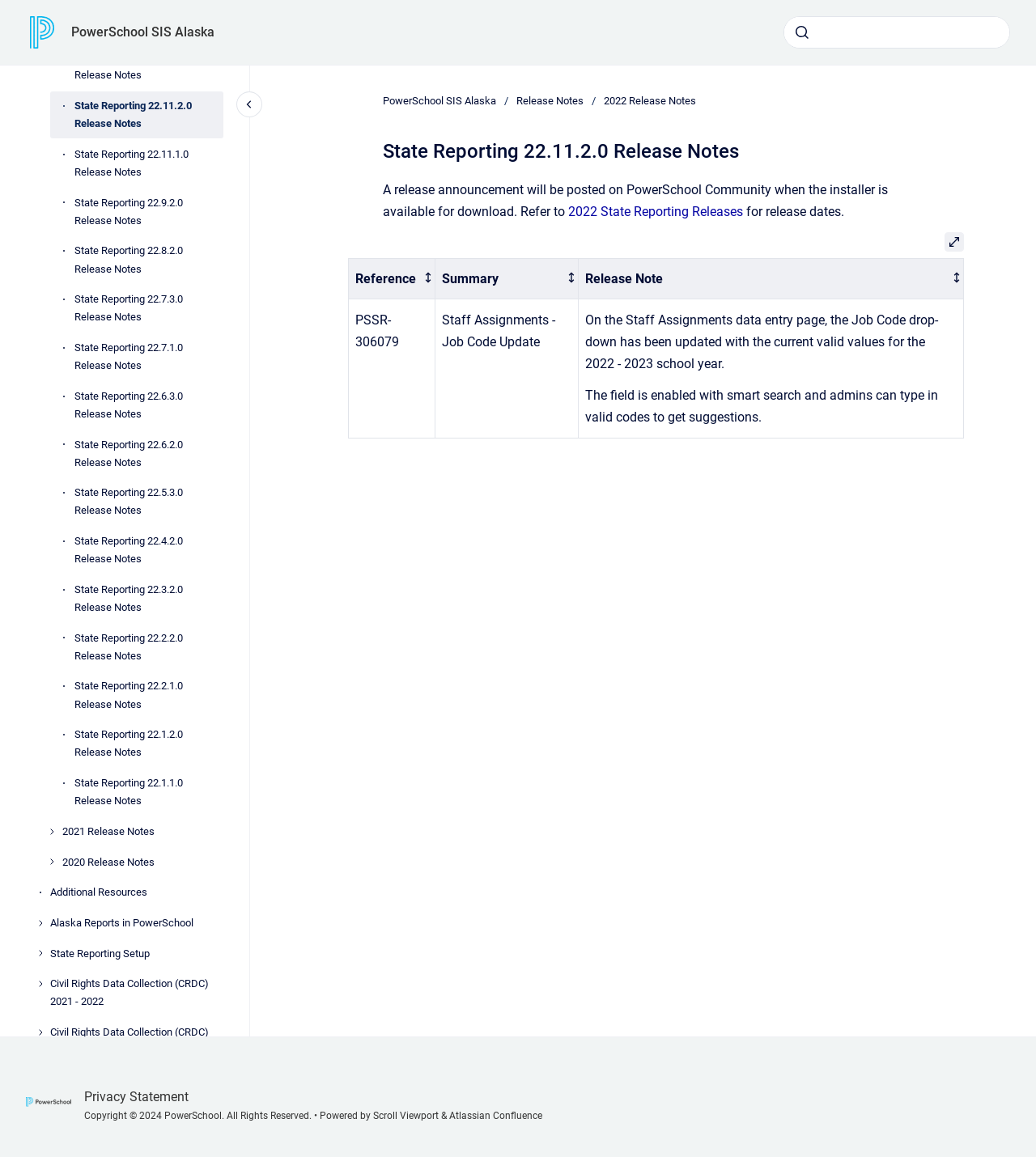What is the navigation menu located at the top of the webpage?
Please give a detailed and elaborate answer to the question.

The navigation menu is located at the top of the webpage and is labeled as 'Main'. It contains a list of links to other release notes, including 'State Reporting 22.11.3.0 Release Notes', 'State Reporting 22.11.1.0 Release Notes', and others.